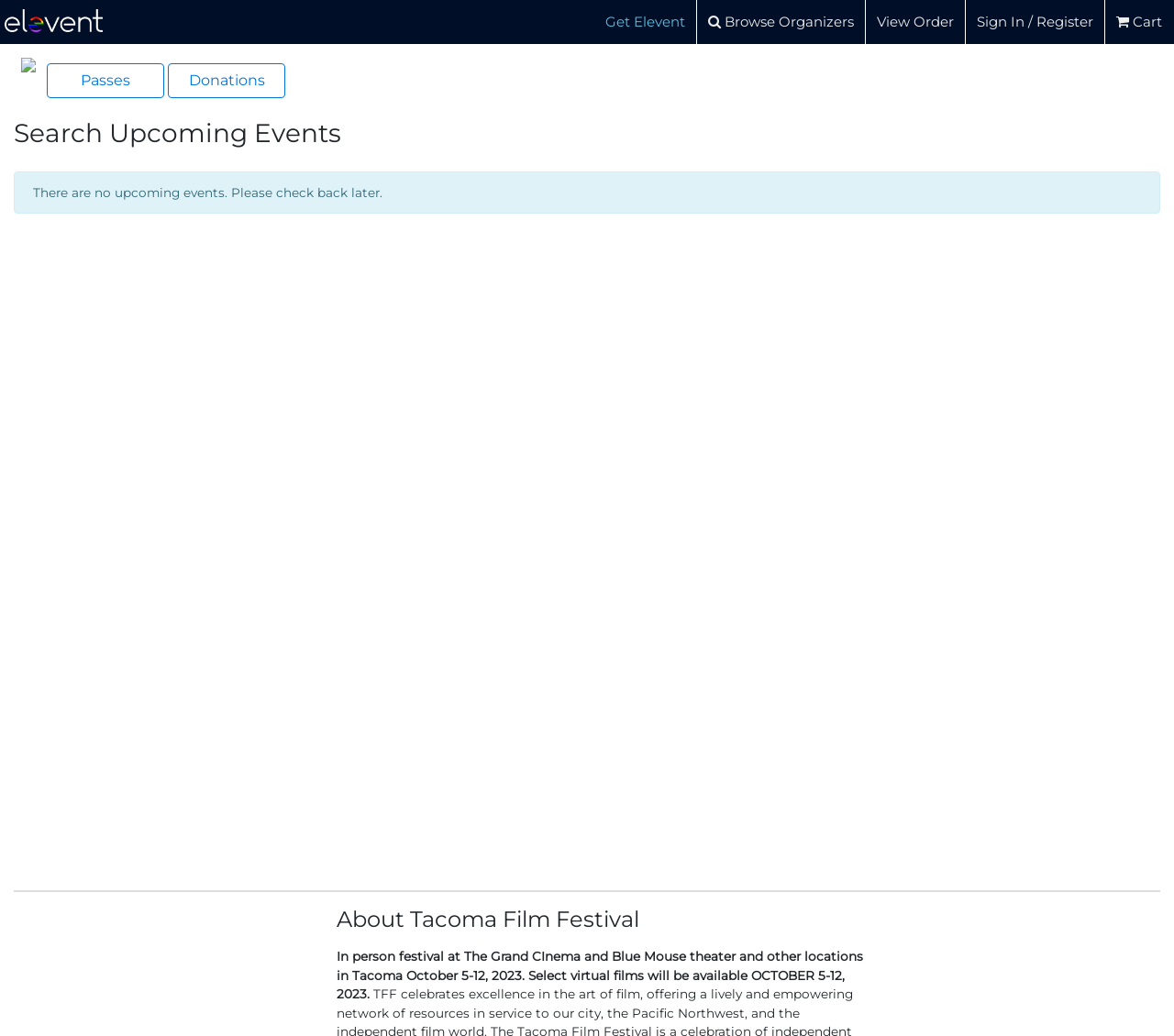Determine the bounding box coordinates of the clickable element to achieve the following action: 'View order'. Provide the coordinates as four float values between 0 and 1, formatted as [left, top, right, bottom].

[0.747, 0.011, 0.812, 0.031]